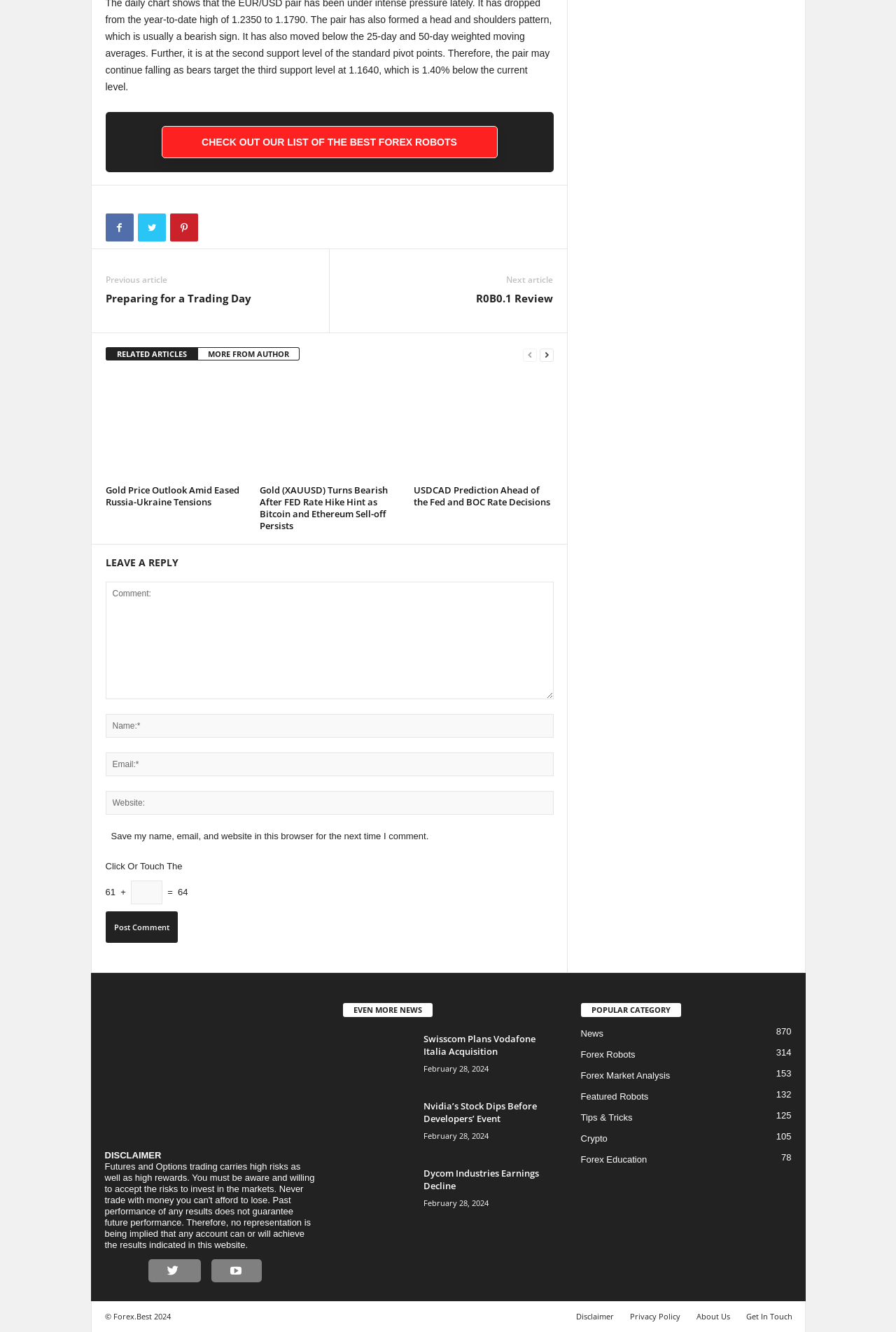Find and specify the bounding box coordinates that correspond to the clickable region for the instruction: "Click on the 'Beam Couplings' link".

None